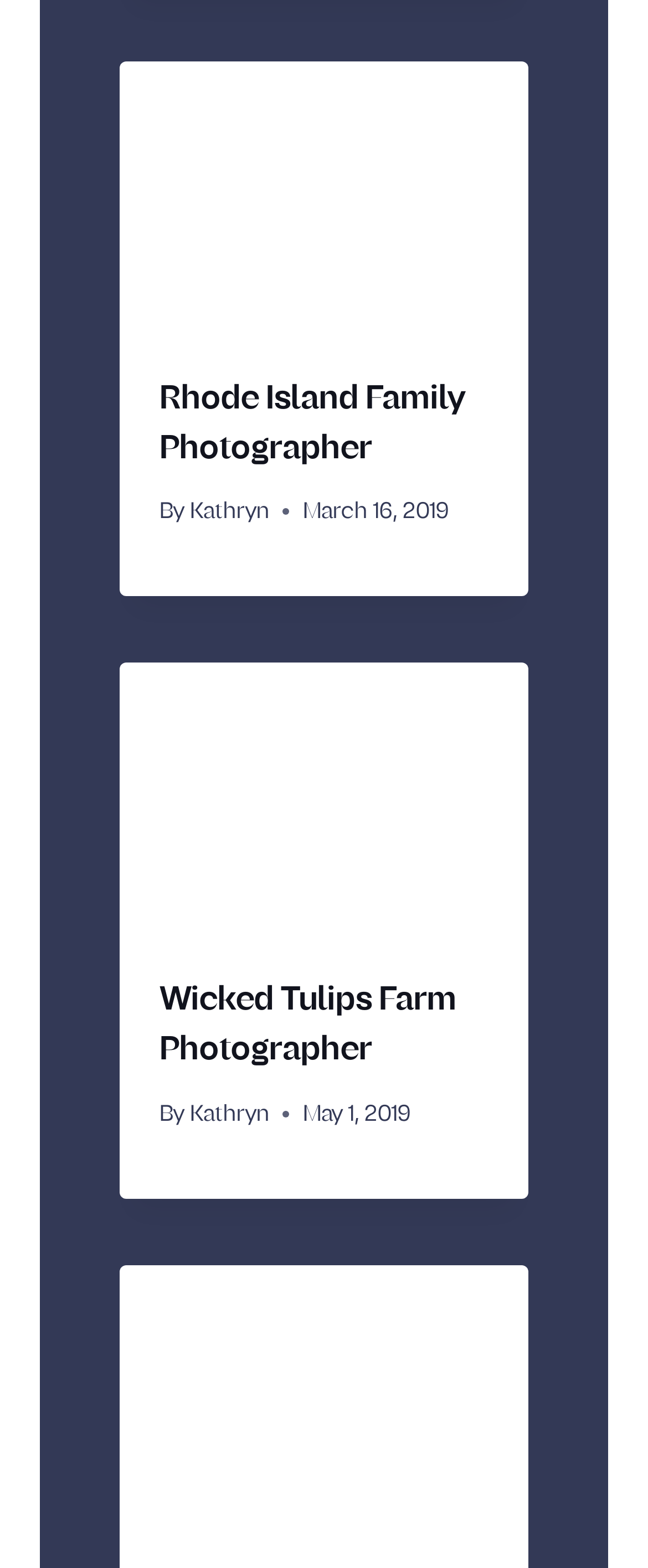Based on the image, please respond to the question with as much detail as possible:
What is the date of the 'Wicked Tulips Farm Photographer' article?

The date of the 'Wicked Tulips Farm Photographer' article is mentioned as 'May 1, 2019' in the time element within the second article section.